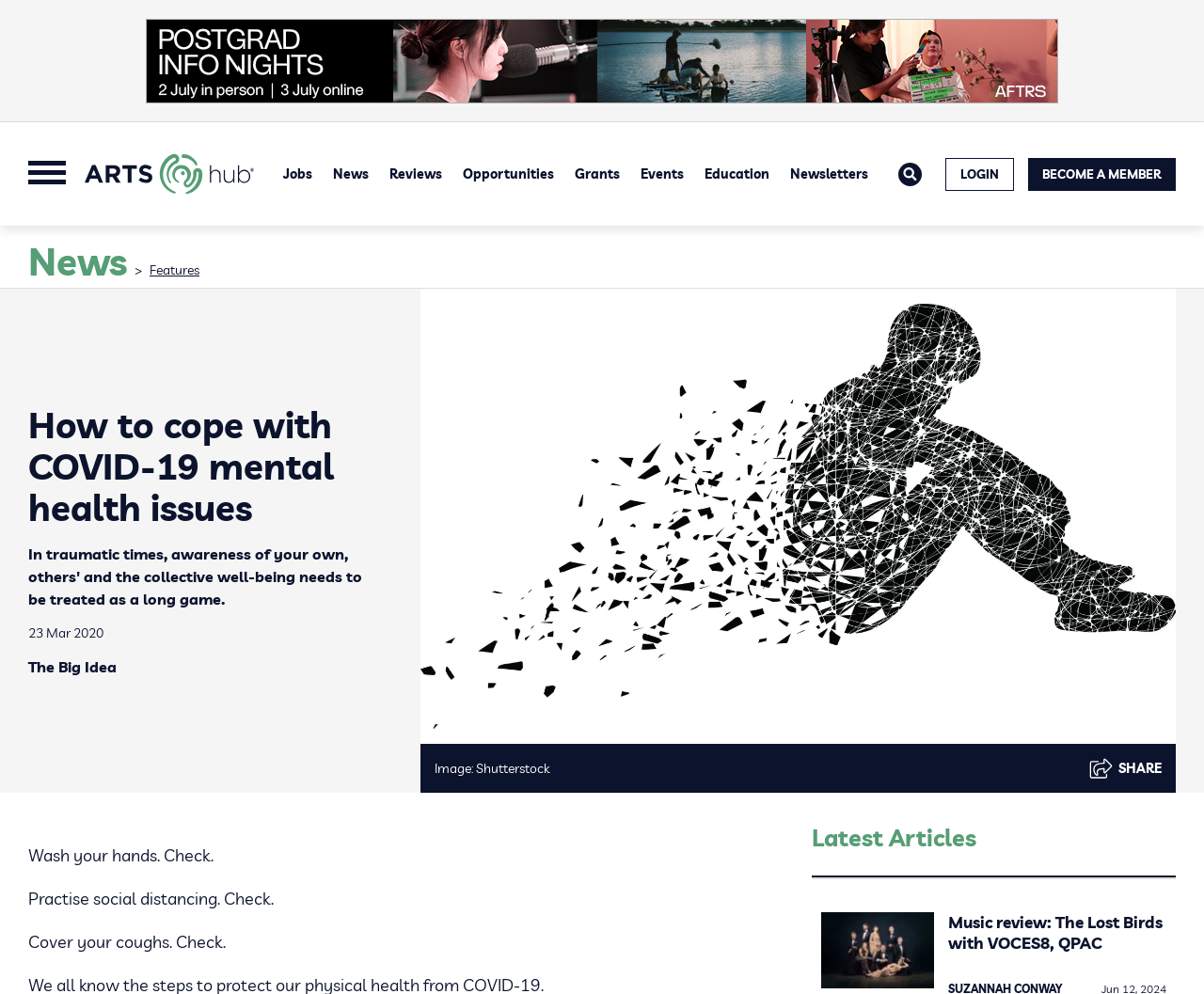Provide a single word or phrase to answer the given question: 
What is the topic of the main article?

COVID-19 mental health issues